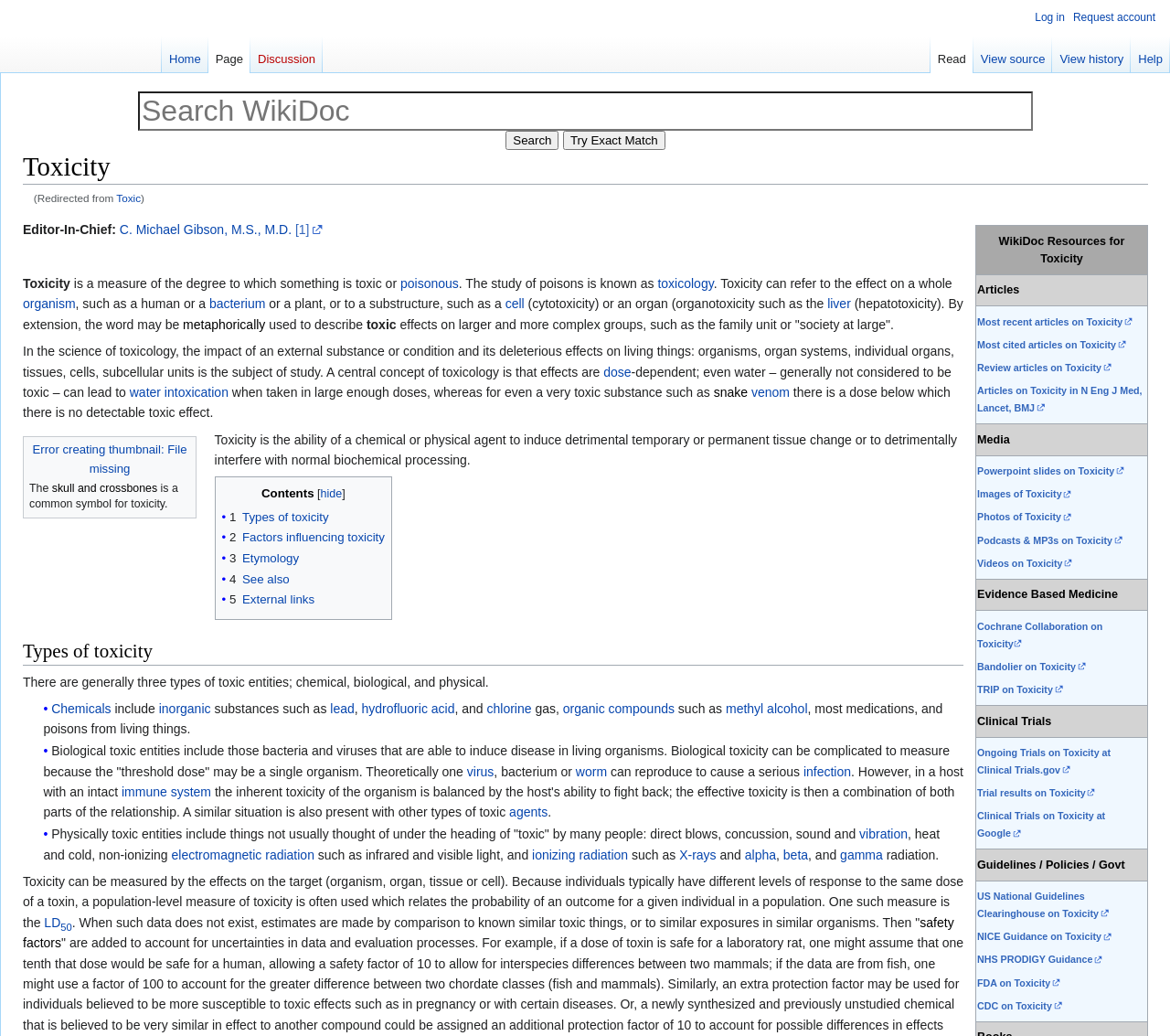Please find the bounding box coordinates (top-left x, top-left y, bottom-right x, bottom-right y) in the screenshot for the UI element described as follows: CDC on Toxicity

[0.835, 0.965, 0.907, 0.976]